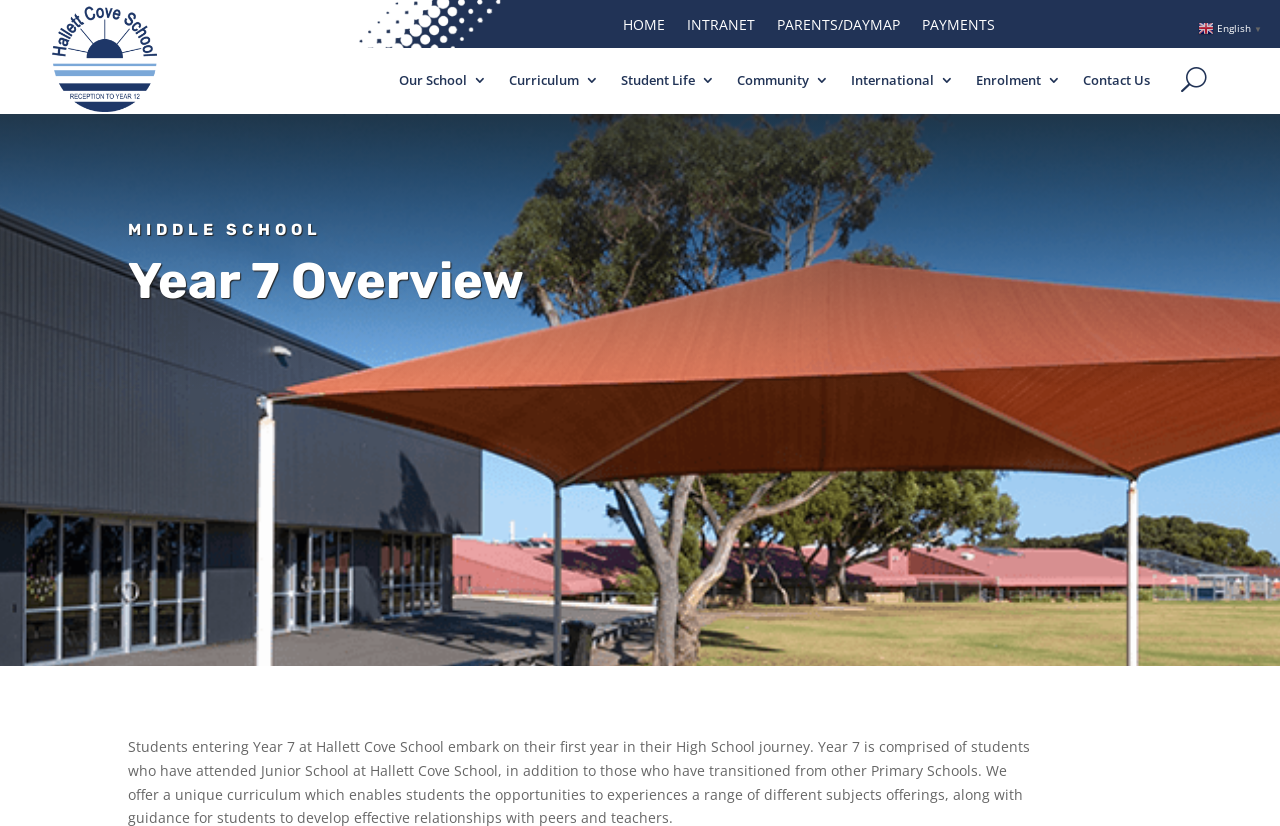Determine the bounding box of the UI element mentioned here: "Dystonia Canada News". The coordinates must be in the format [left, top, right, bottom] with values ranging from 0 to 1.

None